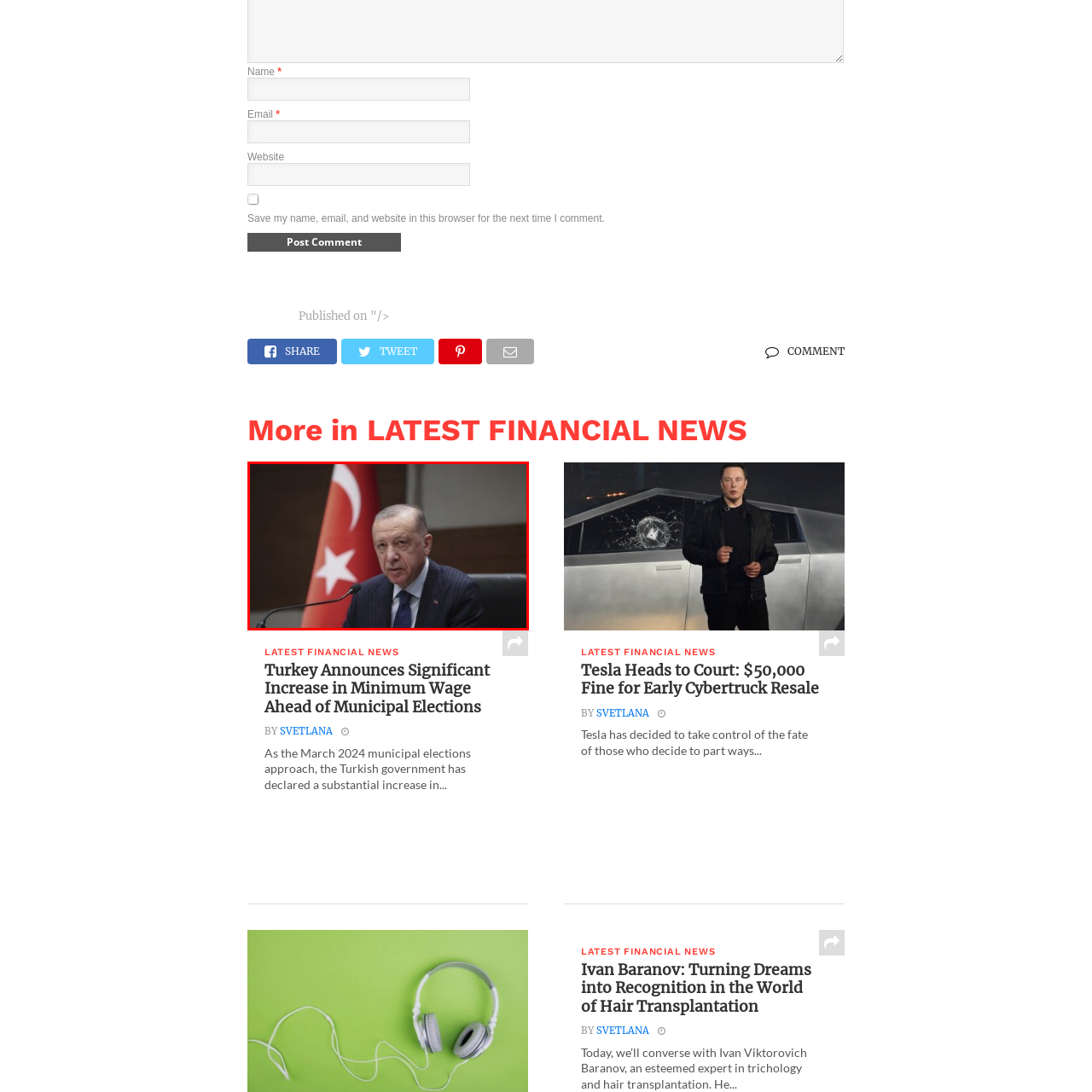Observe the image within the red-bordered area and respond to the following question in detail, making use of the visual information: What is the individual wearing?

The caption describes the individual as dressed in a formal suit, which suggests that they are wearing a professional and formal attire, likely indicating their importance or role in the event.